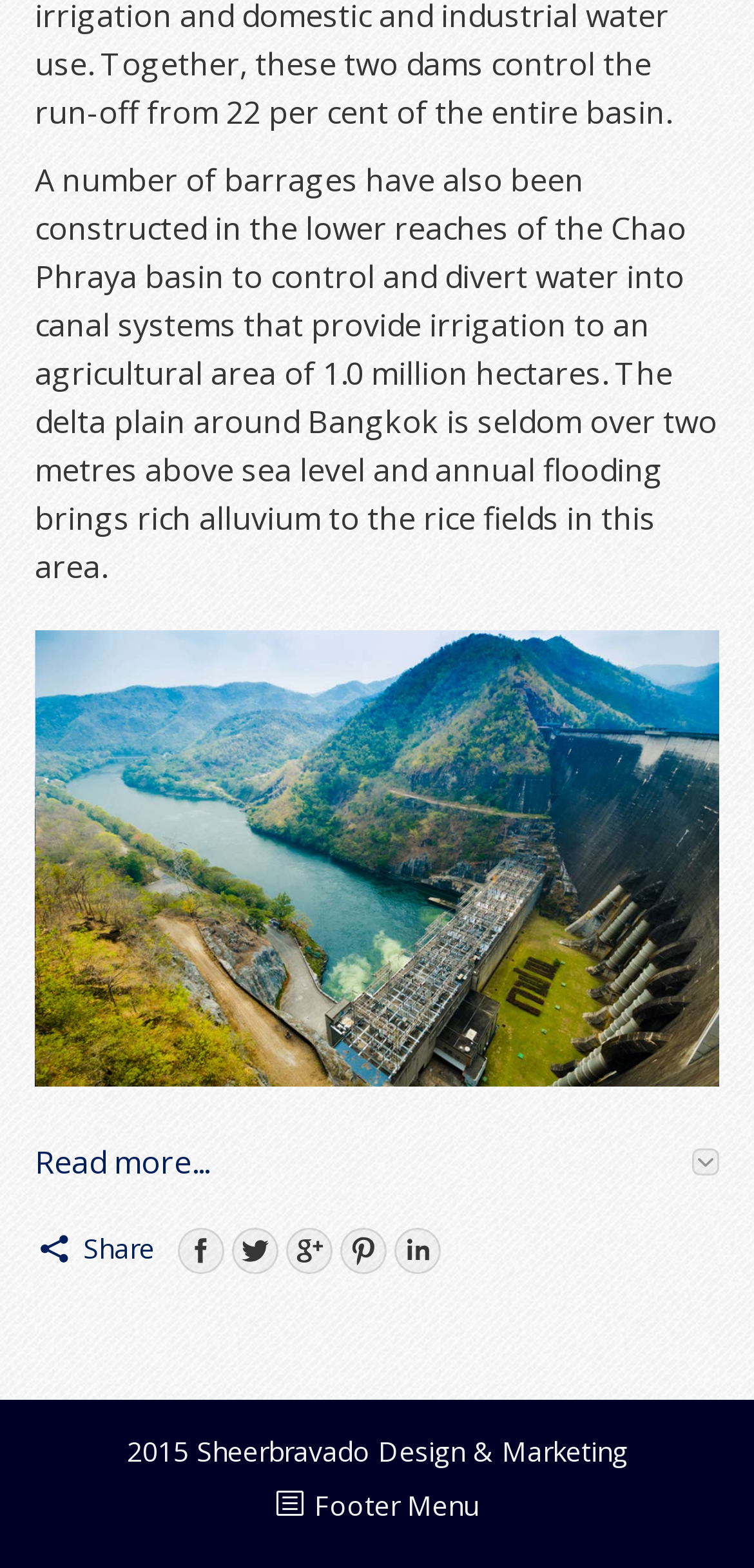How many social media links are available?
Using the information from the image, provide a comprehensive answer to the question.

There are five social media links available on the webpage, which are Facebook, Twitter, Google+, Pinterest, and LinkedIn, each with an accompanying image.